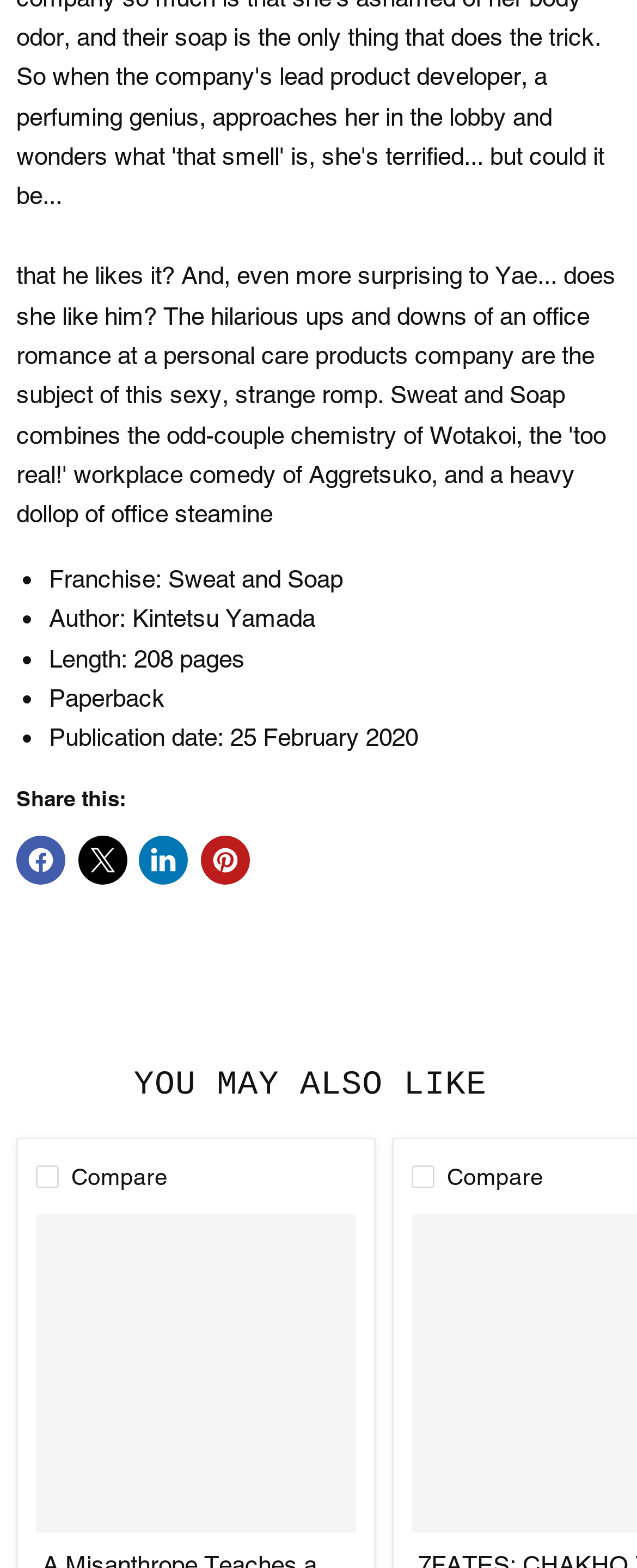Who is the author of the book?
Please provide a single word or phrase as your answer based on the screenshot.

Kintetsu Yamada